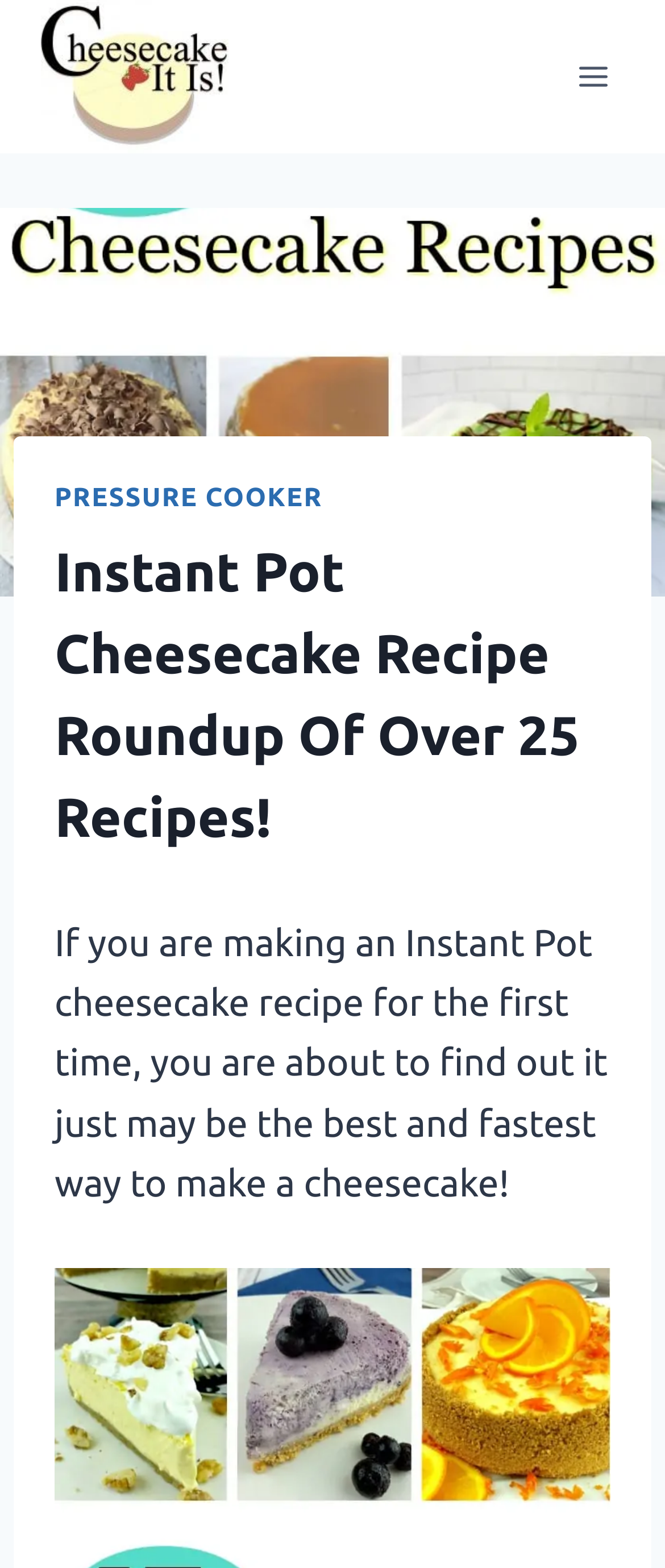Find the bounding box of the UI element described as: "alt="Cheesecake It Is!"". The bounding box coordinates should be given as four float values between 0 and 1, i.e., [left, top, right, bottom].

[0.062, 0.0, 0.344, 0.098]